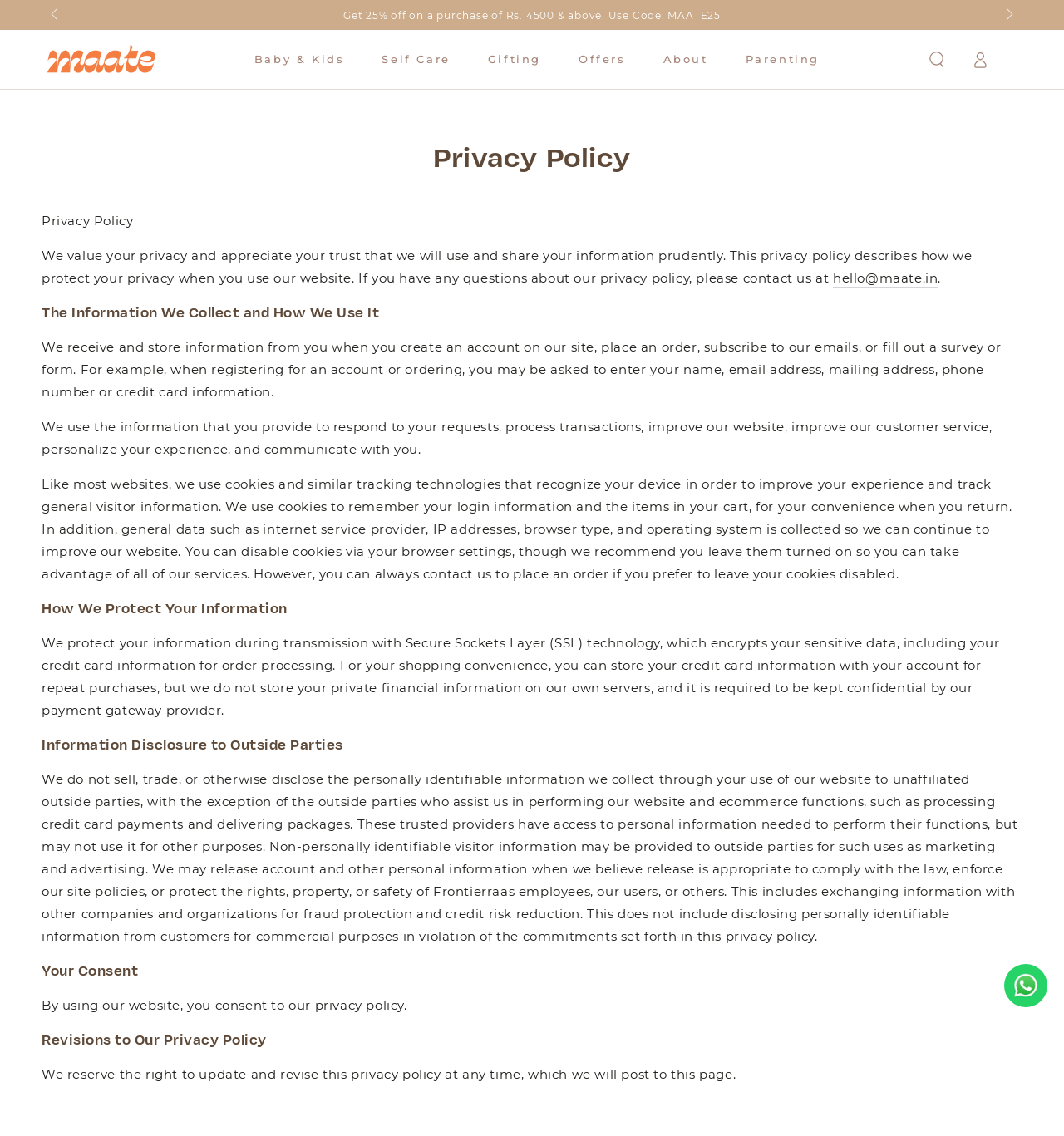Please identify the bounding box coordinates of the clickable area that will fulfill the following instruction: "Click the 'Log in' link". The coordinates should be in the format of four float numbers between 0 and 1, i.e., [left, top, right, bottom].

[0.901, 0.036, 0.941, 0.069]